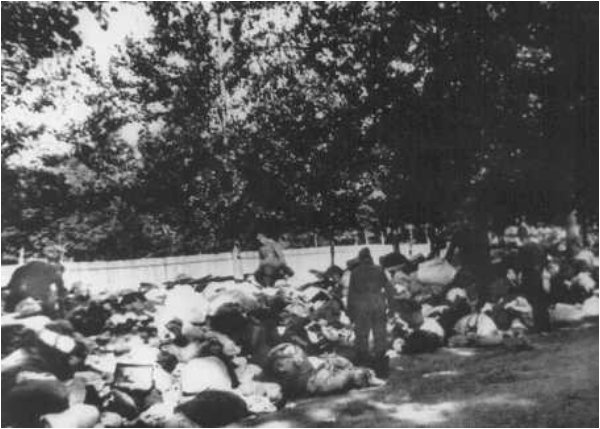Please reply to the following question using a single word or phrase: 
What is the group of soldiers shown in the image?

Einsatzgruppe C